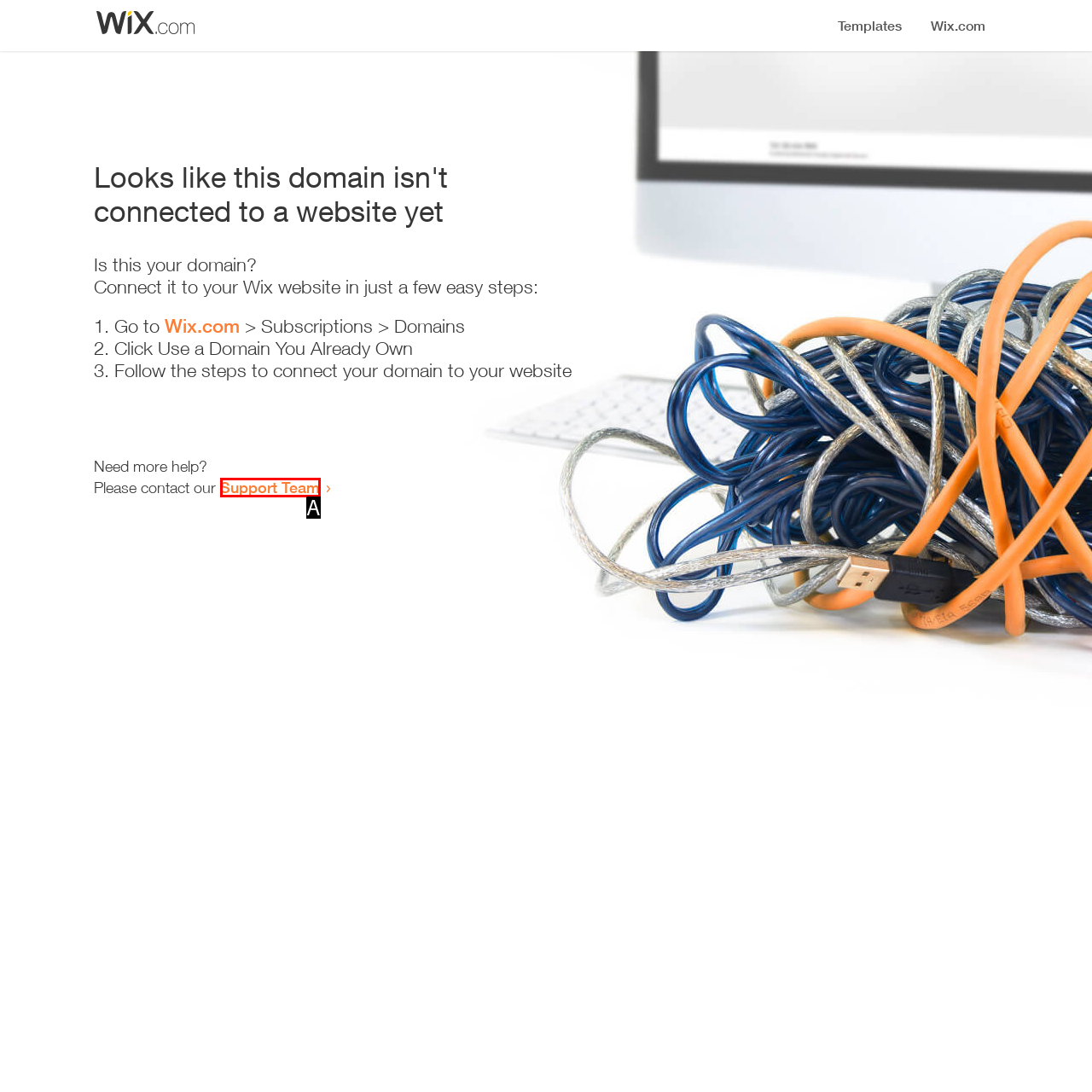Identify the UI element that corresponds to this description: Support Team
Respond with the letter of the correct option.

A